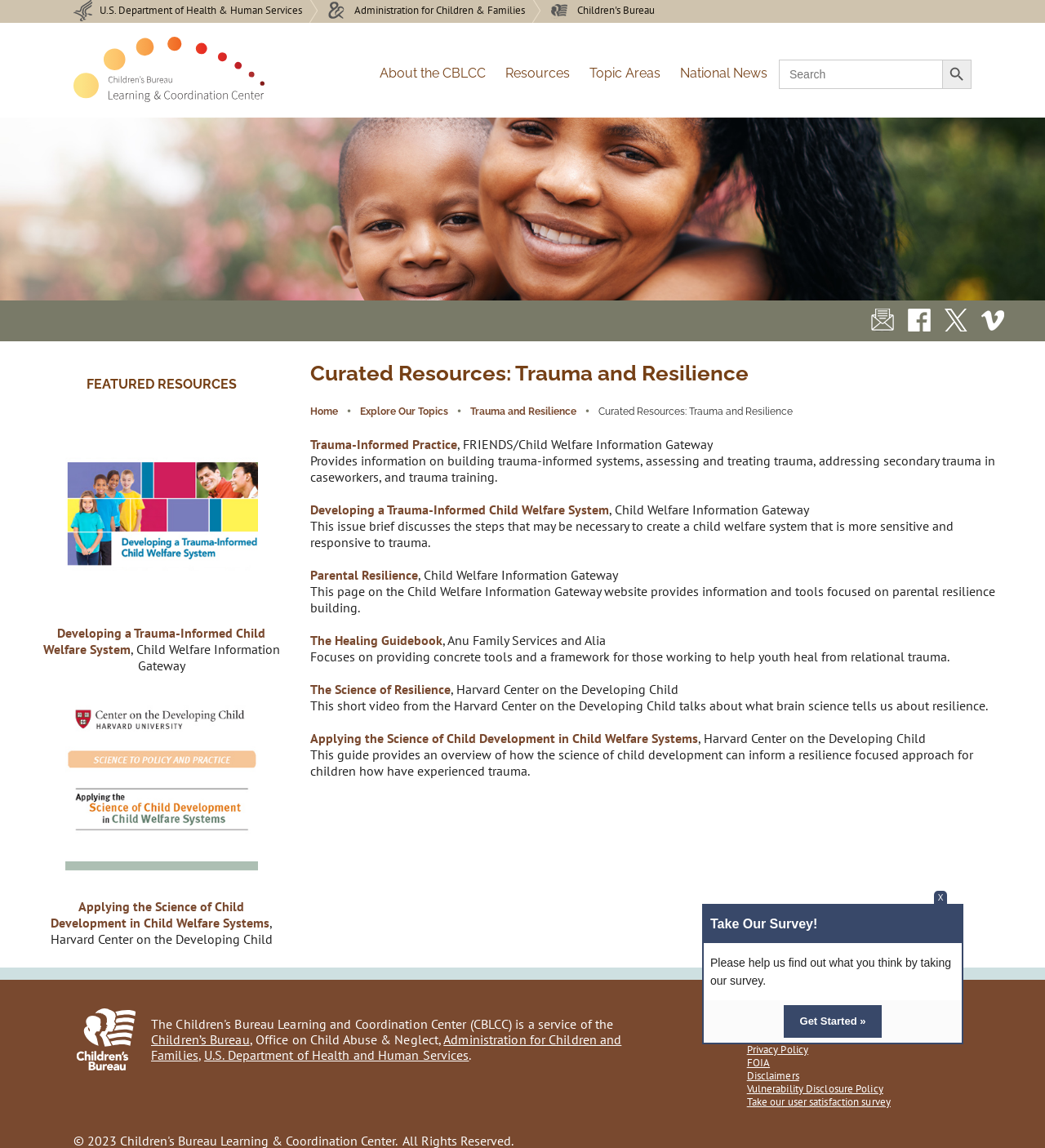Kindly respond to the following question with a single word or a brief phrase: 
What is the name of the center?

Children's Bureau Learning and Coordination Center